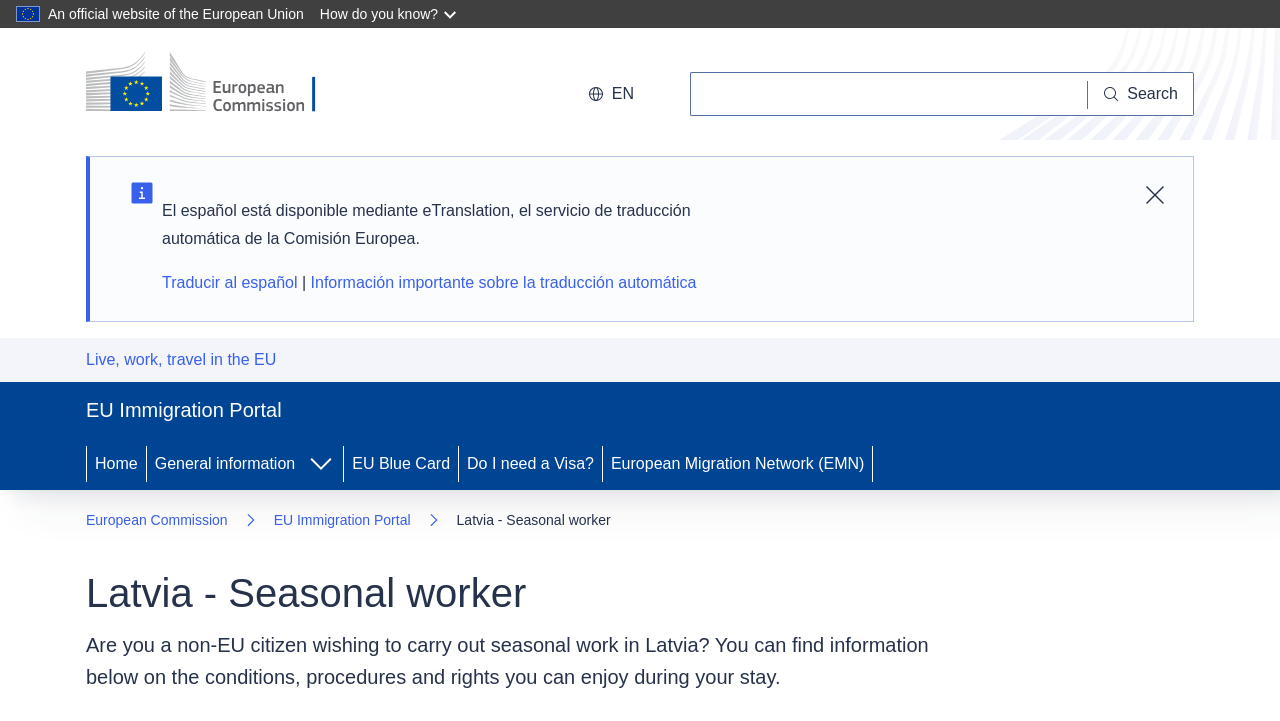Based on the element description: "Cerrar este mensaje", identify the UI element and provide its bounding box coordinates. Use four float numbers between 0 and 1, [left, top, right, bottom].

[0.885, 0.24, 0.92, 0.301]